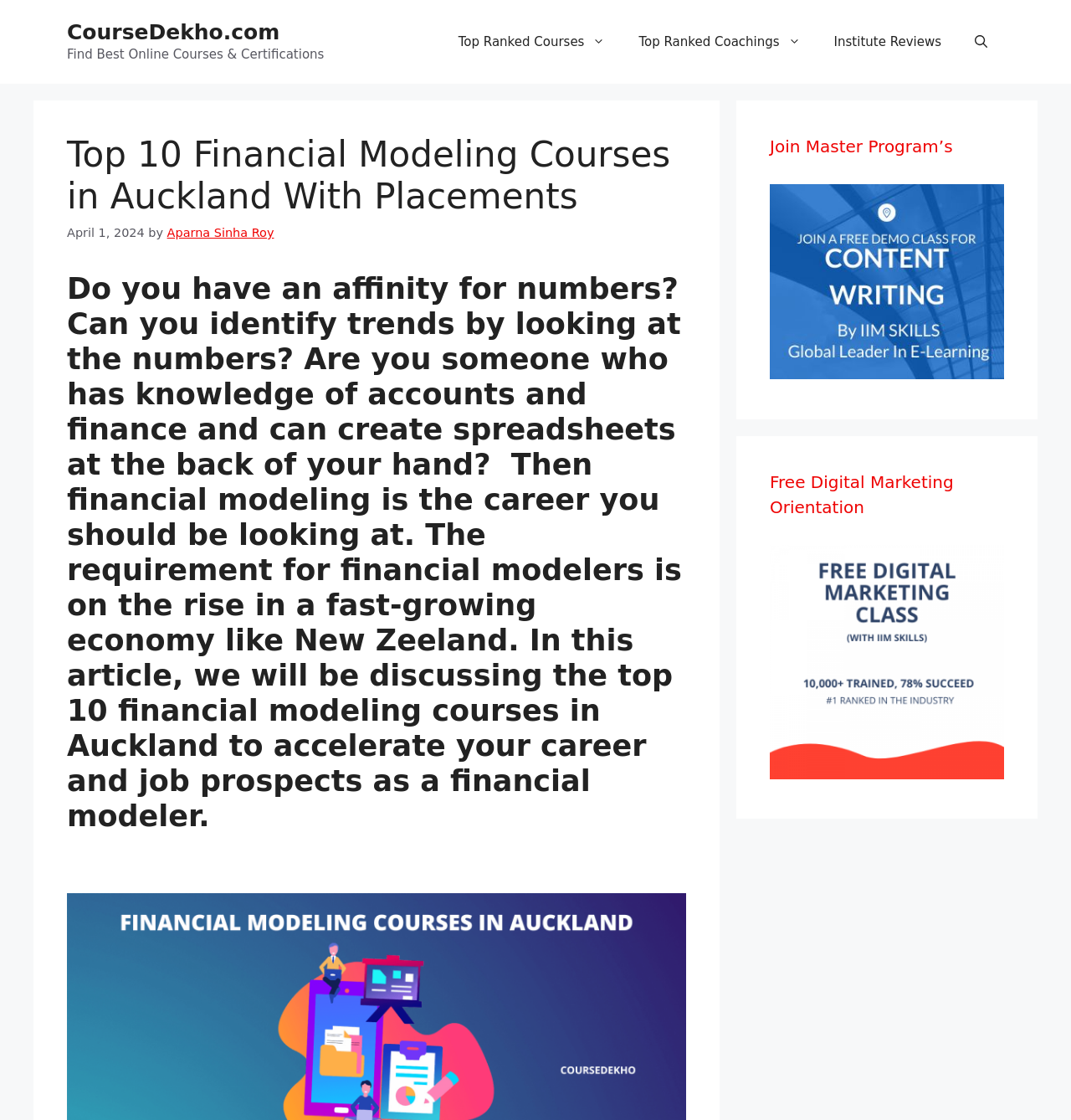Find and provide the bounding box coordinates for the UI element described here: "CourseDekho.com". The coordinates should be given as four float numbers between 0 and 1: [left, top, right, bottom].

[0.062, 0.018, 0.261, 0.039]